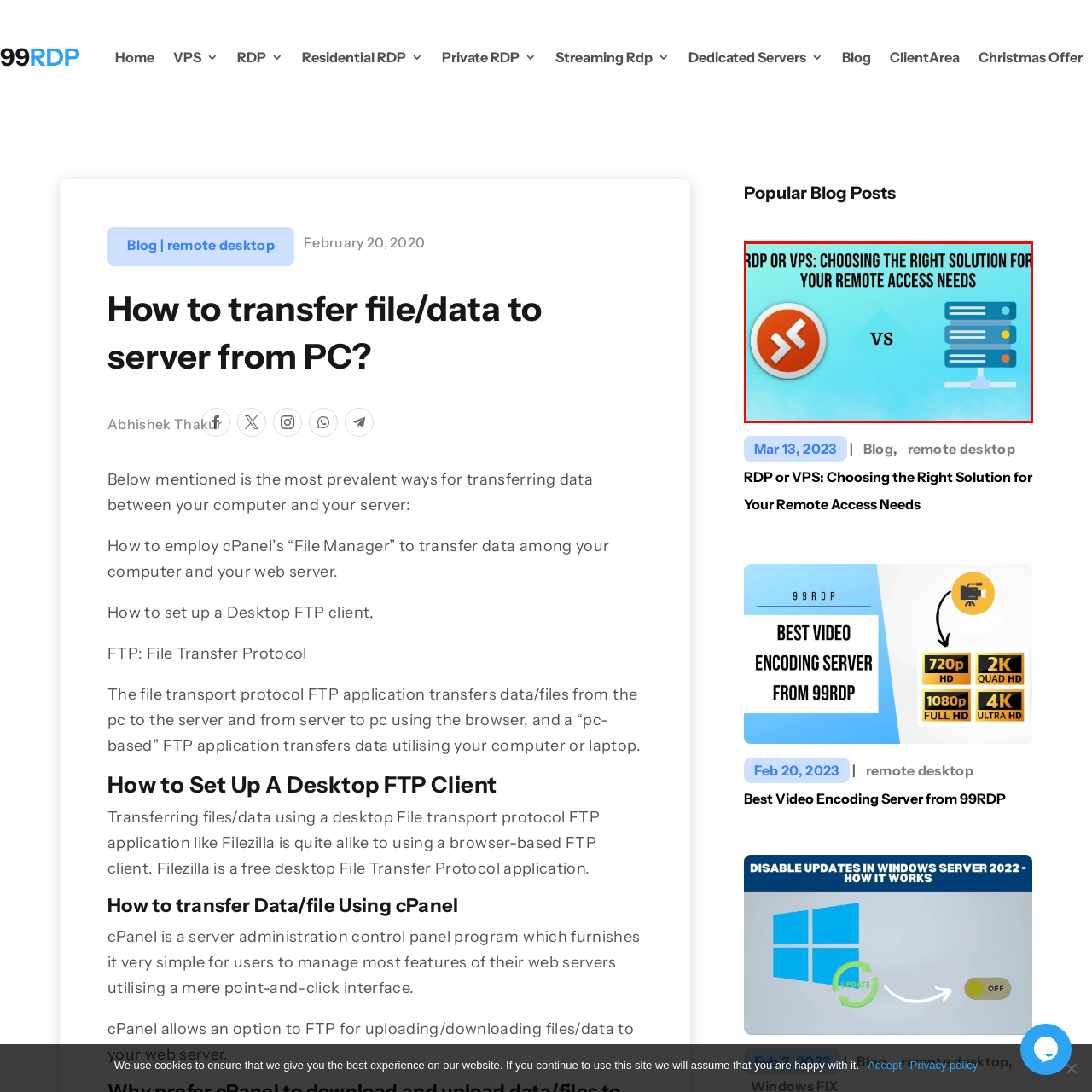Provide an in-depth description of the scene highlighted by the red boundary in the image.

This image illustrates a comparison between RDP (Remote Desktop Protocol) and VPS (Virtual Private Server) solutions, vital for remote access needs. On the left, the RDP logo, featuring a stylized desktop icon, signifies its functionality in accessing a remote desktop environment. Opposite, a VPS server graphic symbolizes the server-based approach, emphasizing flexibility and control over server resources. The bold text "RDP OR VPS: CHOOSING THE RIGHT SOLUTION FOR YOUR REMOTE ACCESS NEEDS" highlights the decision-making aspect for users looking to optimize their remote access capabilities. The serene blue background enhances the clarity of the visuals, guiding viewers in their consideration of these two distinct remote access solutions.